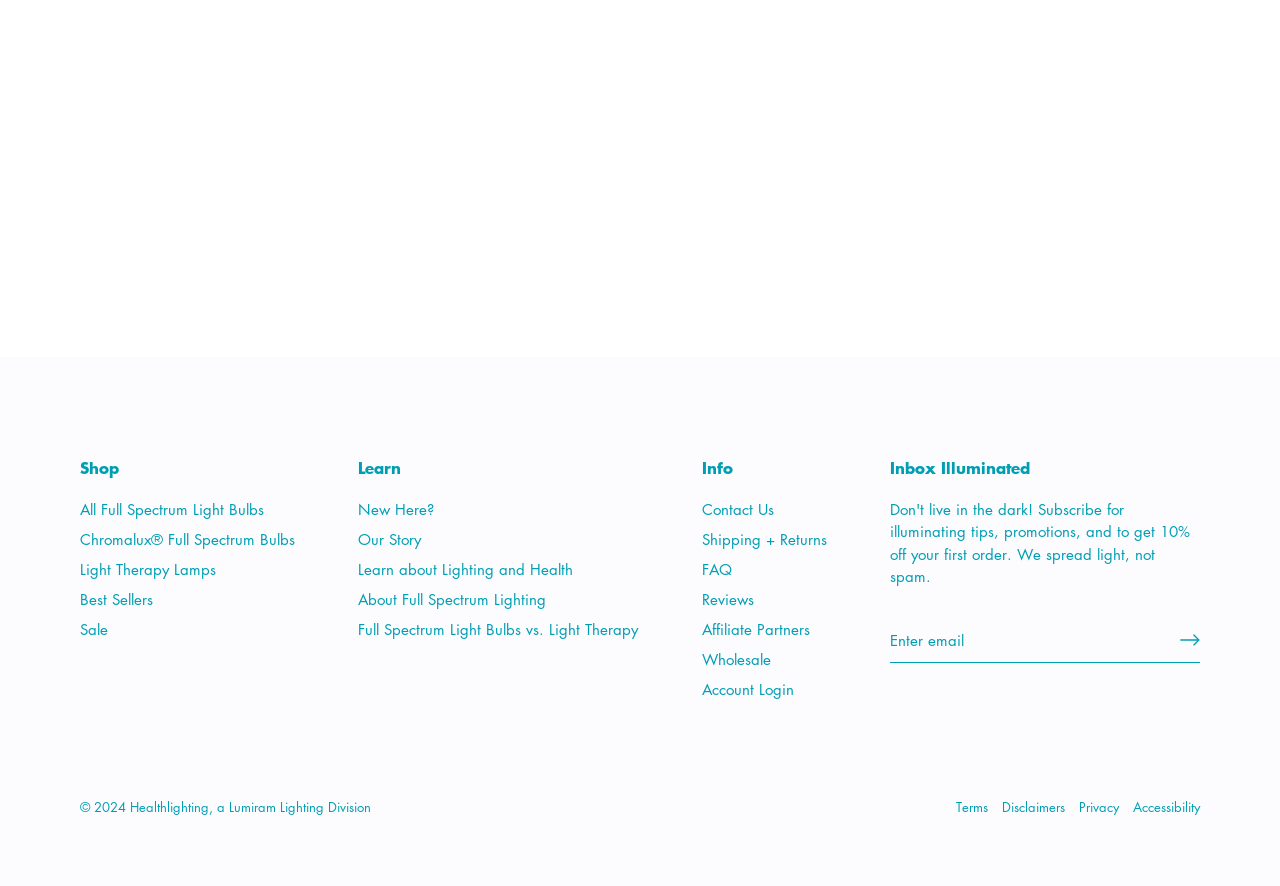What is the purpose of the 'Inbox Illuminated' section?
Based on the image, respond with a single word or phrase.

Newsletter signup